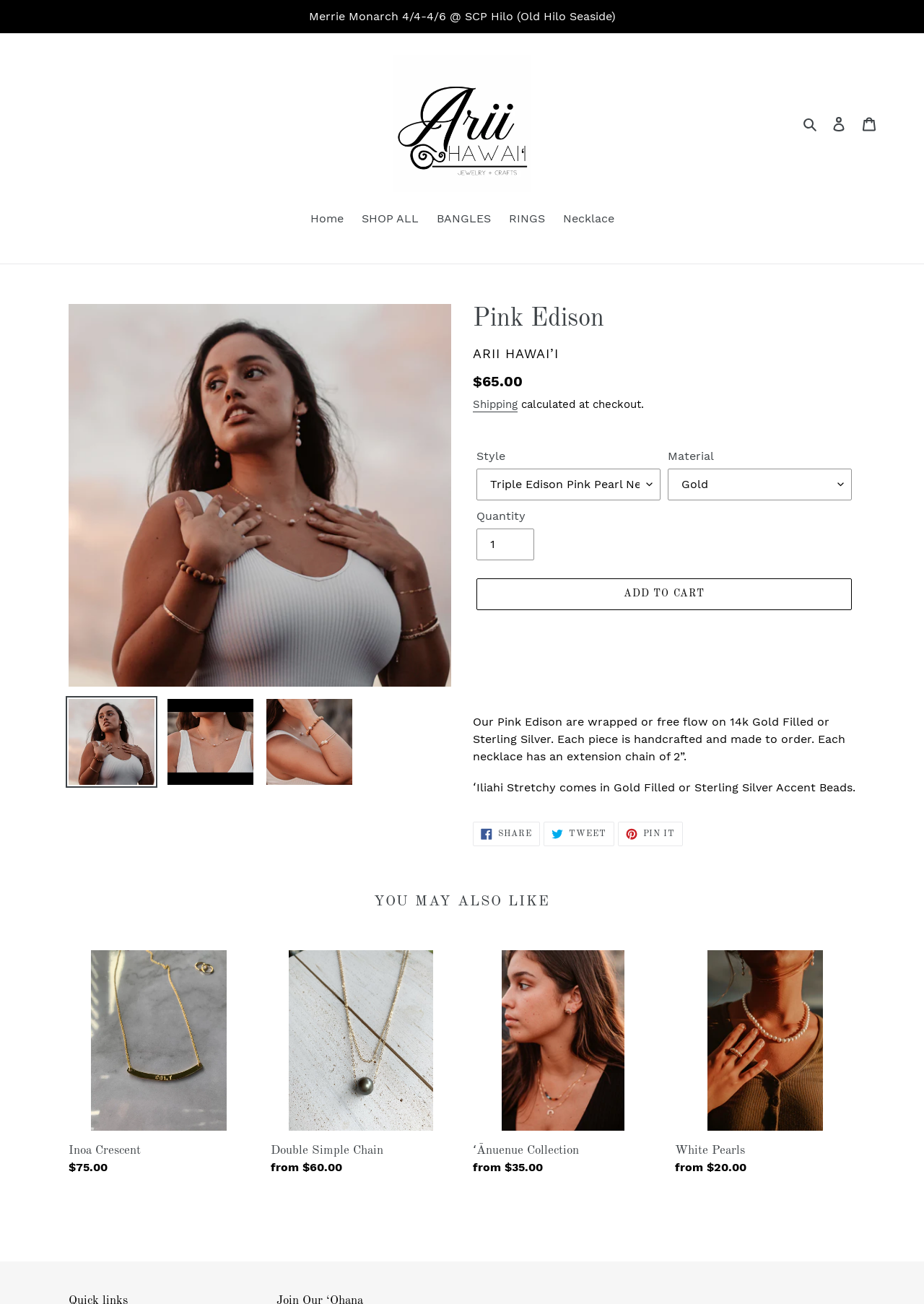Locate the bounding box coordinates of the segment that needs to be clicked to meet this instruction: "Add to cart".

[0.516, 0.443, 0.922, 0.468]